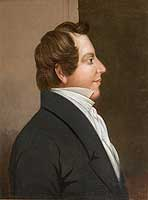What is the event referred to as the First Vision?
Provide a detailed and extensive answer to the question.

The caption states that in 1820, Joseph Smith Jr. had a transformative vision in the woods near his home, which he described as seeing a pillar of light and two personages, God the Father and Jesus Christ, and this event is often referred to as the First Vision.